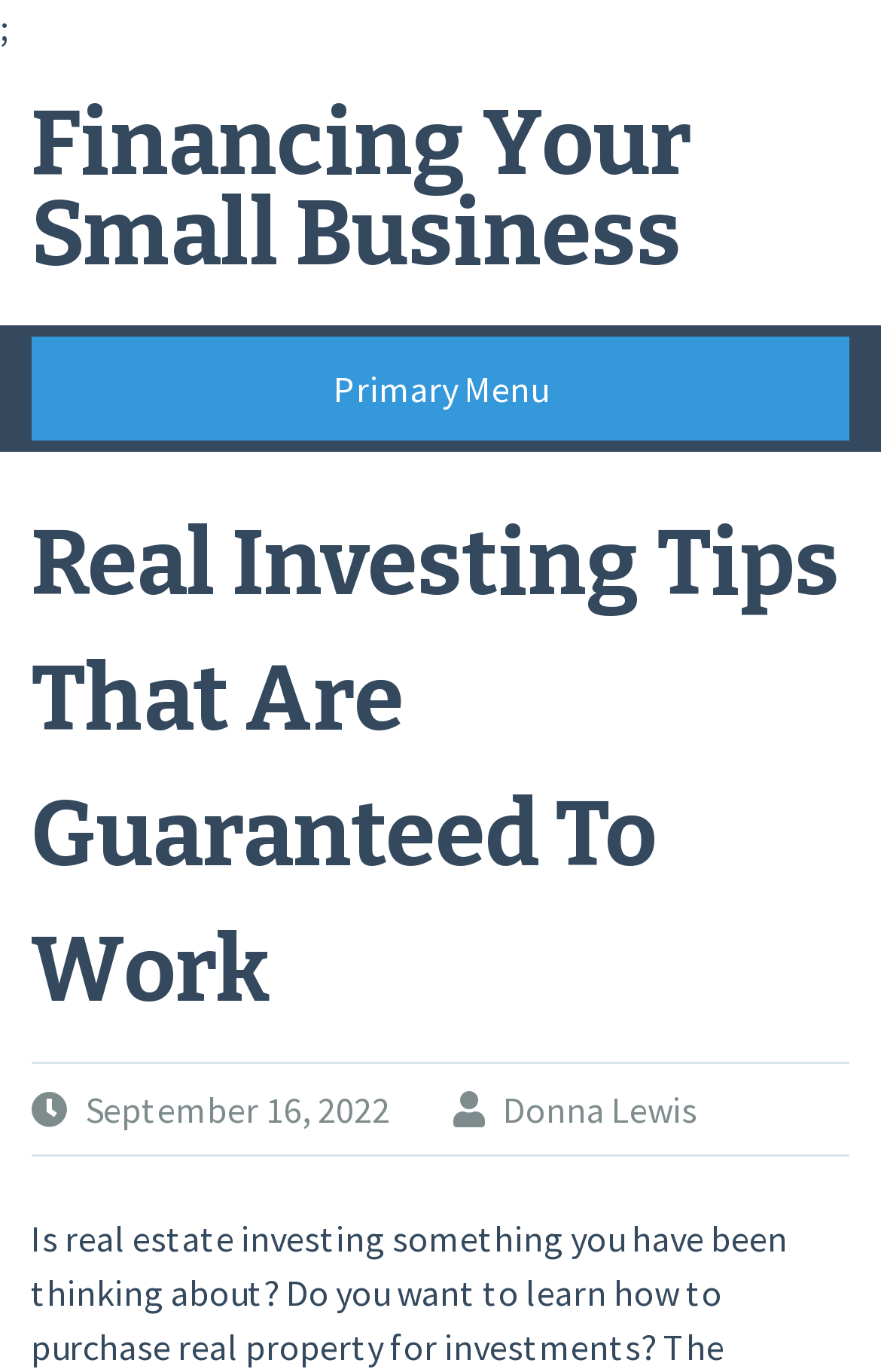Describe all significant elements and features of the webpage.

The webpage is about "Real Investing Tips That Are Guaranteed To Work" and focuses on "Financing Your Small Business". At the top, there is a heading with the title "Financing Your Small Business", which is also a clickable link. Below the title, there is a primary menu button. 

To the right of the primary menu button, there is a section with a heading that repeats the main title "Real Investing Tips That Are Guaranteed To Work". In this section, there are two links: one showing the date "September 16, 2022" and another showing the author's name "Donna Lewis".